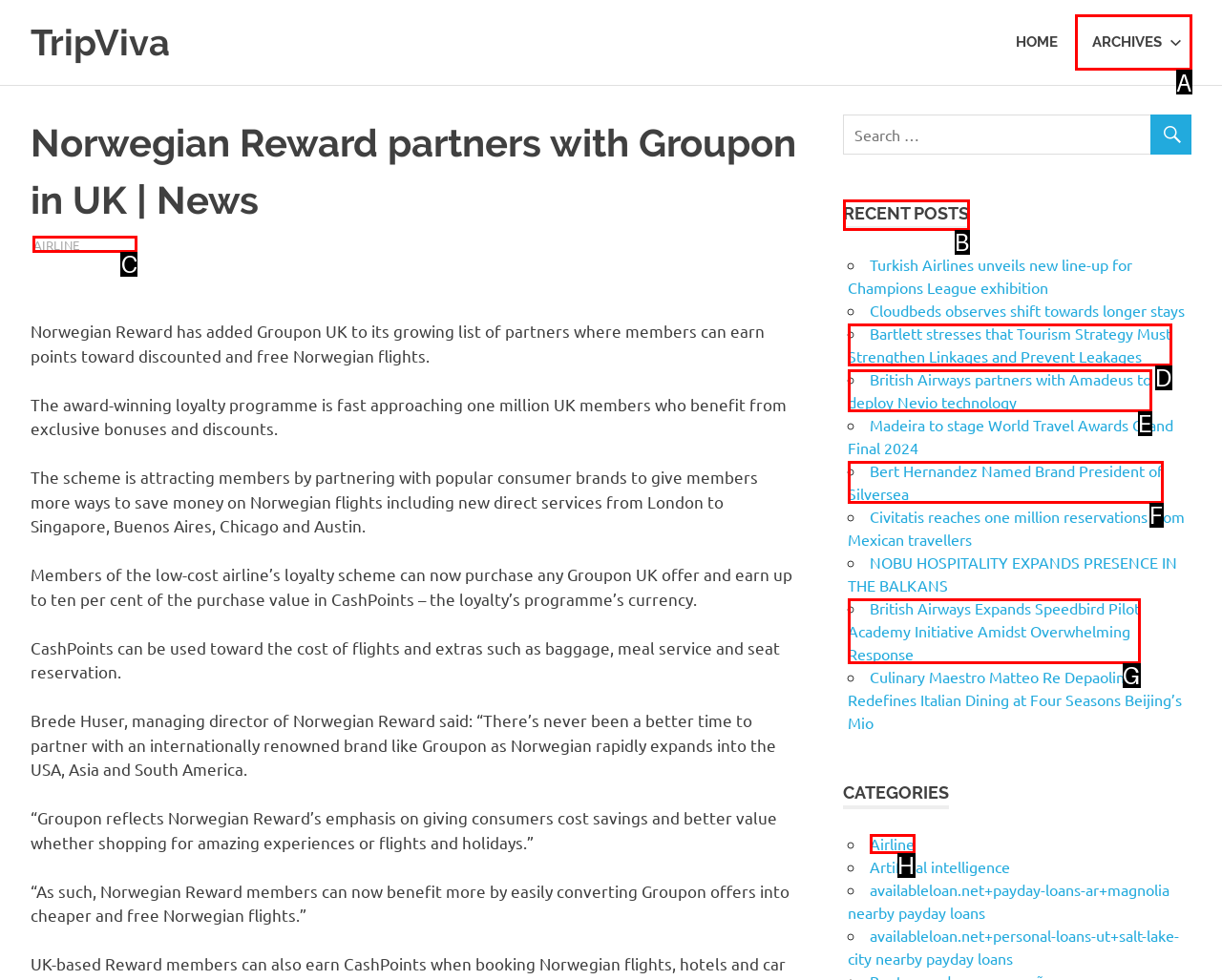Pick the HTML element that should be clicked to execute the task: View the 'RECENT POSTS'
Respond with the letter corresponding to the correct choice.

B